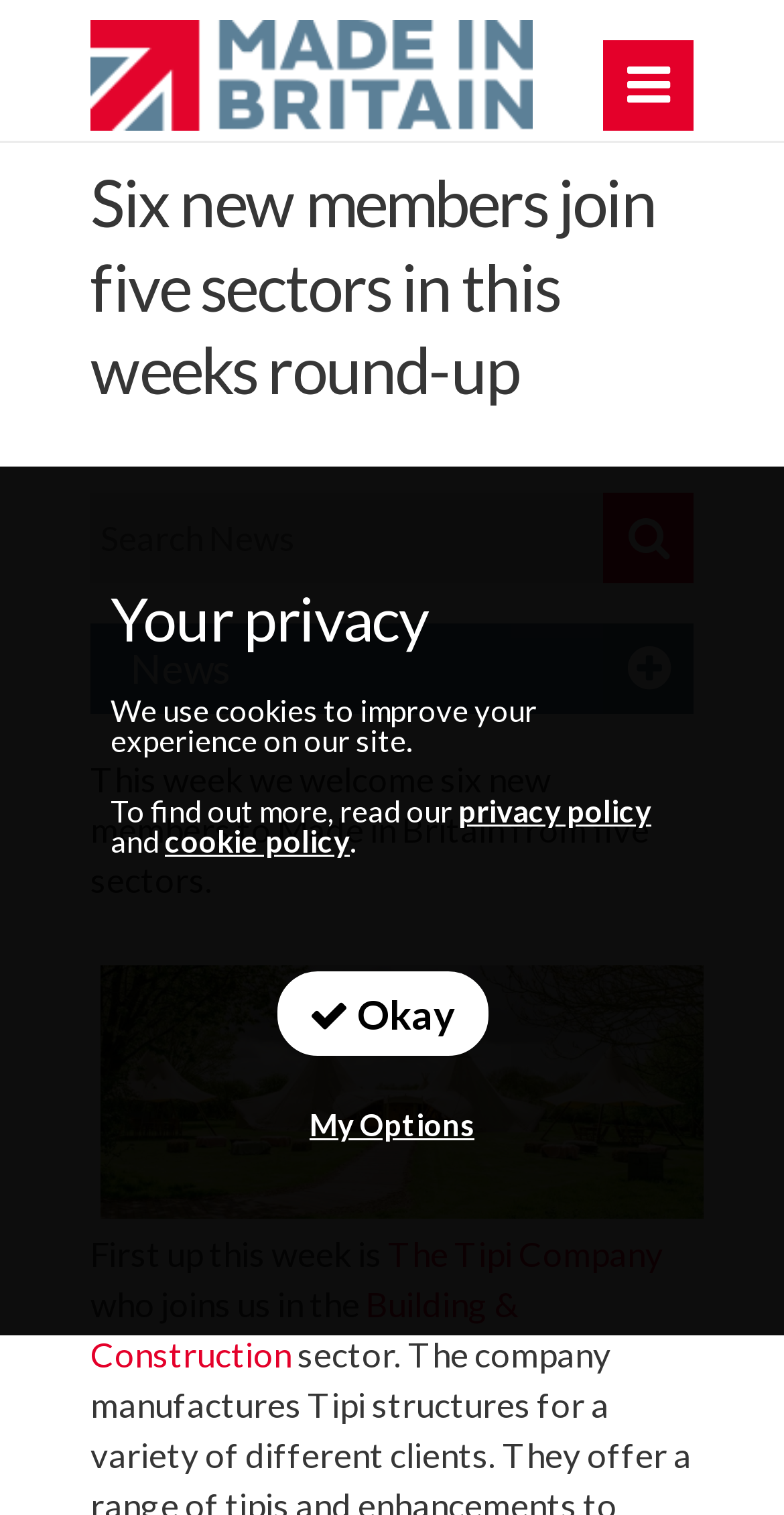Find and provide the bounding box coordinates for the UI element described with: "Exports".

[0.115, 0.71, 0.885, 0.758]